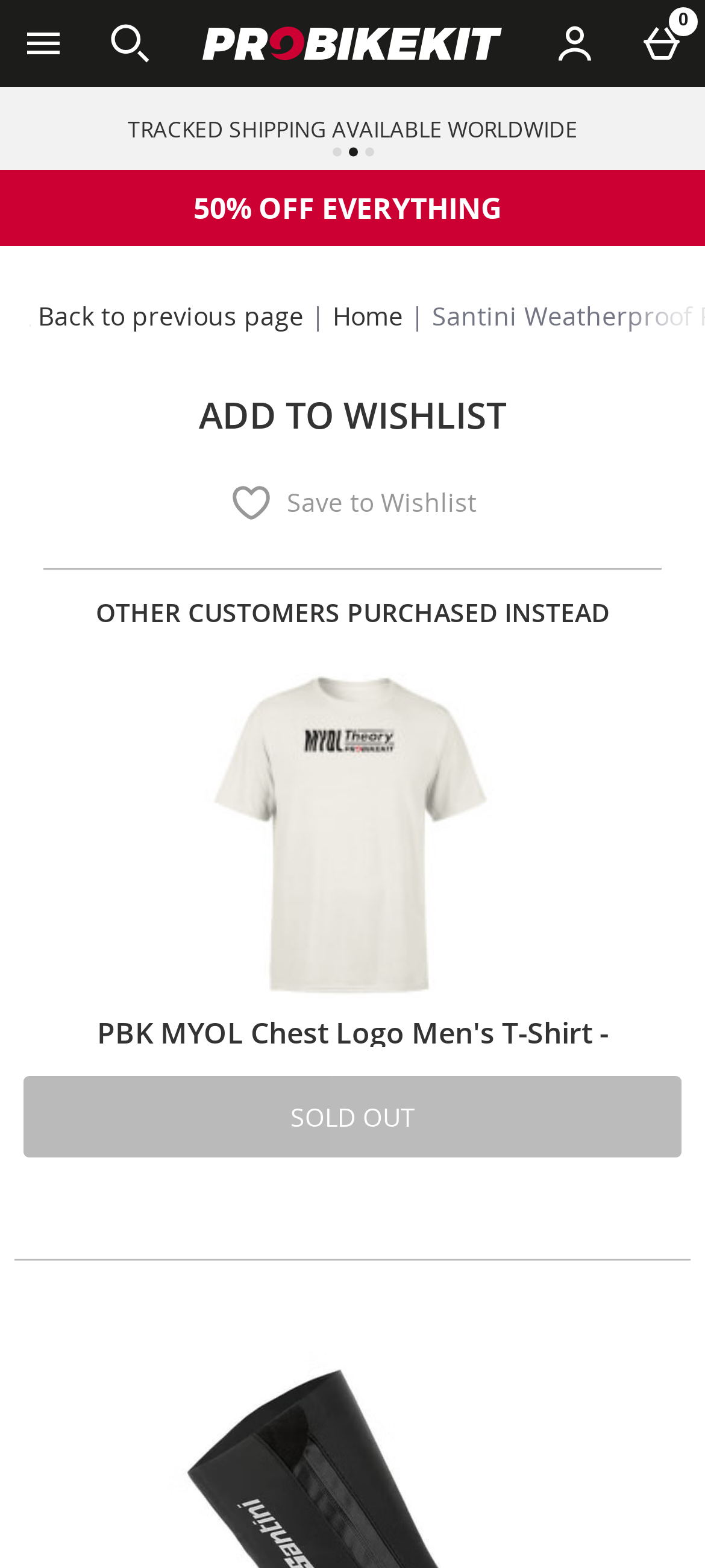What is the discount on everything?
Answer the question with as much detail as you can, using the image as a reference.

I found the answer by looking at the link '50% OFF EVERYTHING' at the top of the webpage, which suggests that there is a 50% discount on everything.